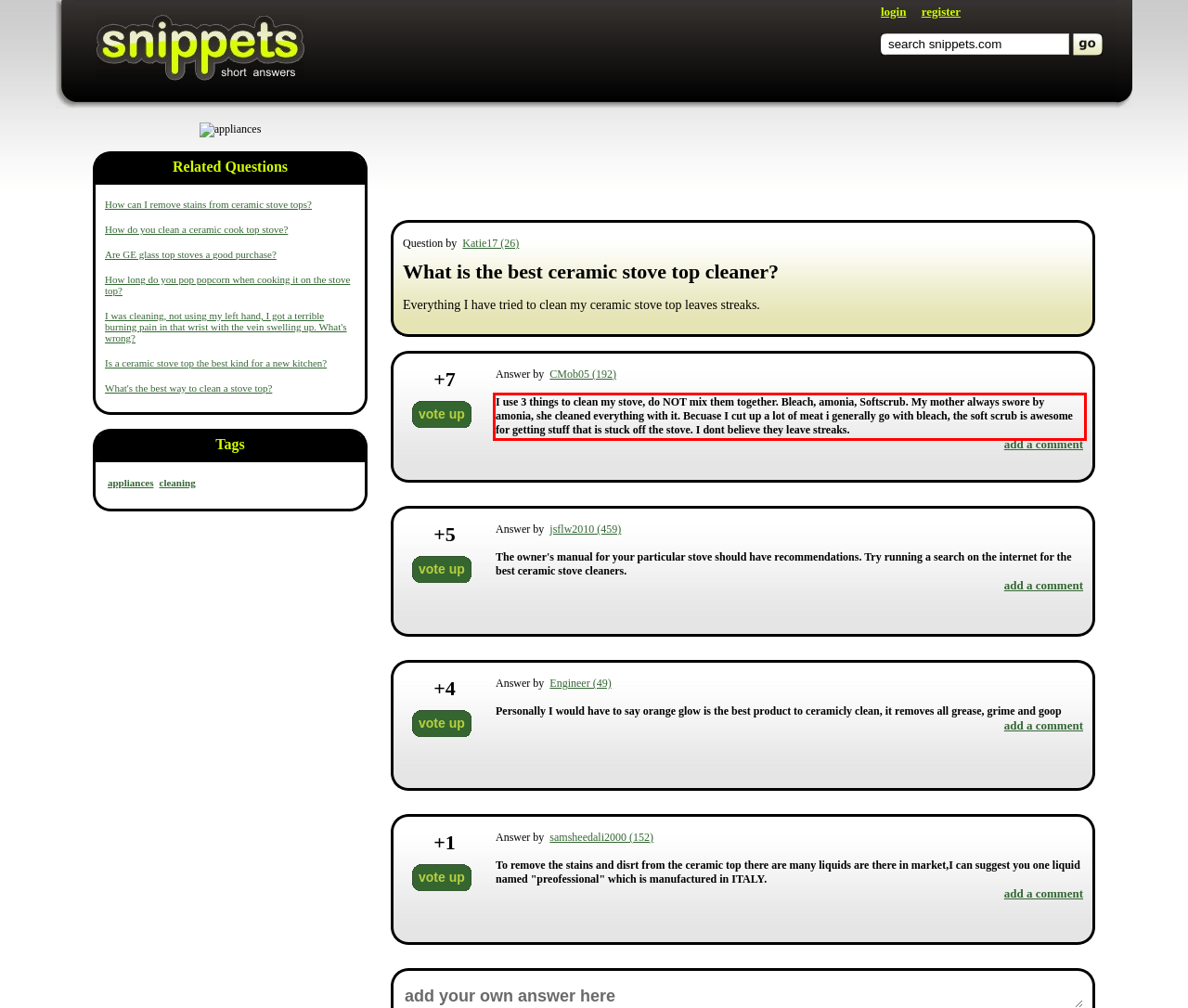The screenshot you have been given contains a UI element surrounded by a red rectangle. Use OCR to read and extract the text inside this red rectangle.

I use 3 things to clean my stove, do NOT mix them together. Bleach, amonia, Softscrub. My mother always swore by amonia, she cleaned everything with it. Becuase I cut up a lot of meat i generally go with bleach, the soft scrub is awesome for getting stuff that is stuck off the stove. I dont believe they leave streaks.